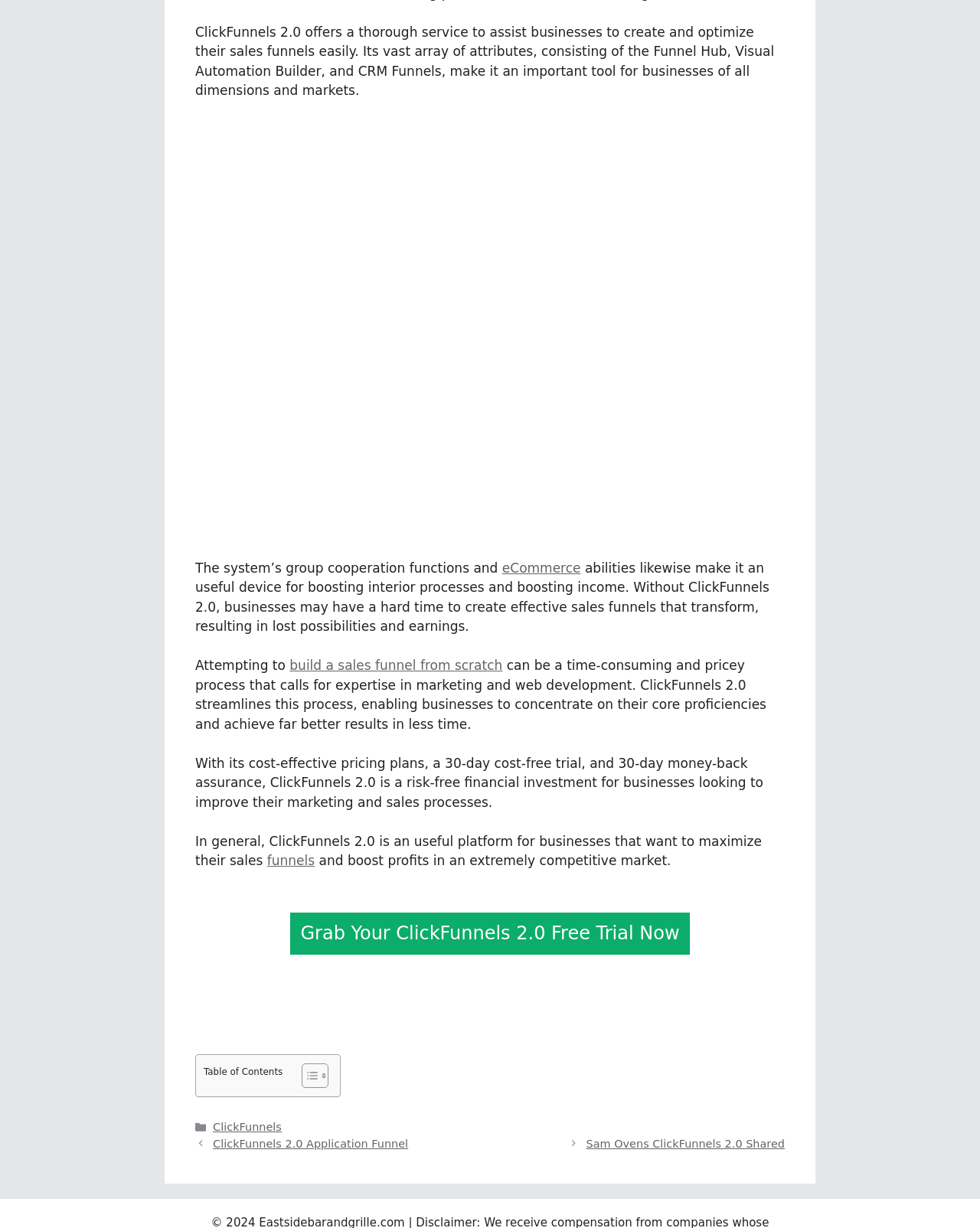Using the description "Deer Learn more", predict the bounding box of the relevant HTML element.

None